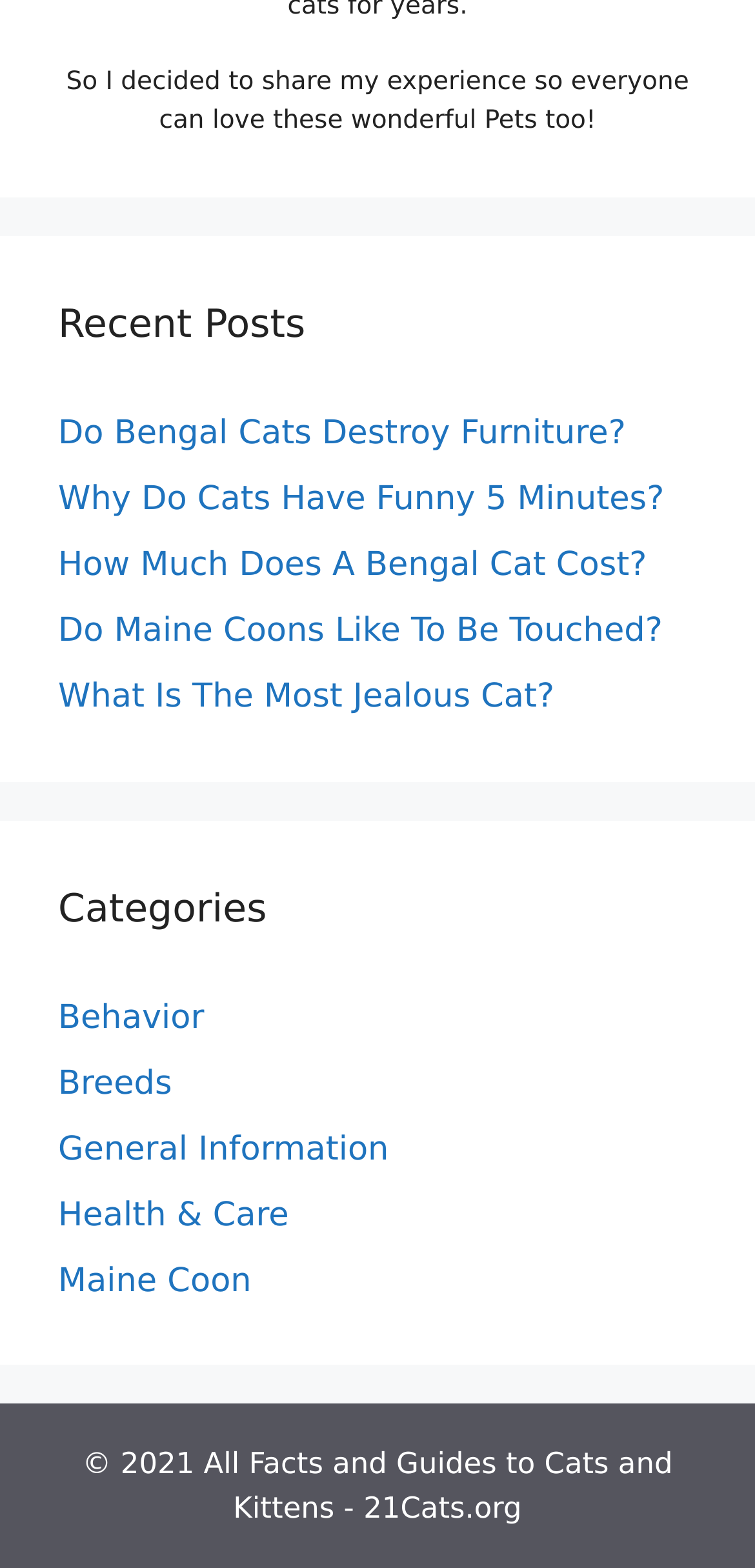Please mark the clickable region by giving the bounding box coordinates needed to complete this instruction: "learn about Bengal Cats Destroying Furniture".

[0.077, 0.265, 0.829, 0.289]